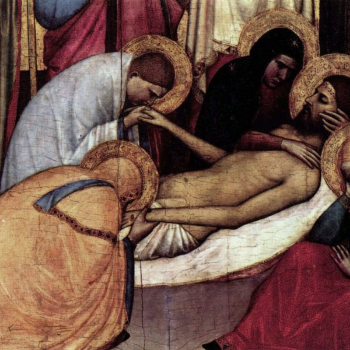What is the purpose of the light and halo-like embellishments?
Use the information from the image to give a detailed answer to the question.

The use of light and halo-like embellishments around the figures enhances the spiritual significance of the scene, as mentioned in the caption, which suggests that the artwork is meant to convey a sense of reverence and sacredness.